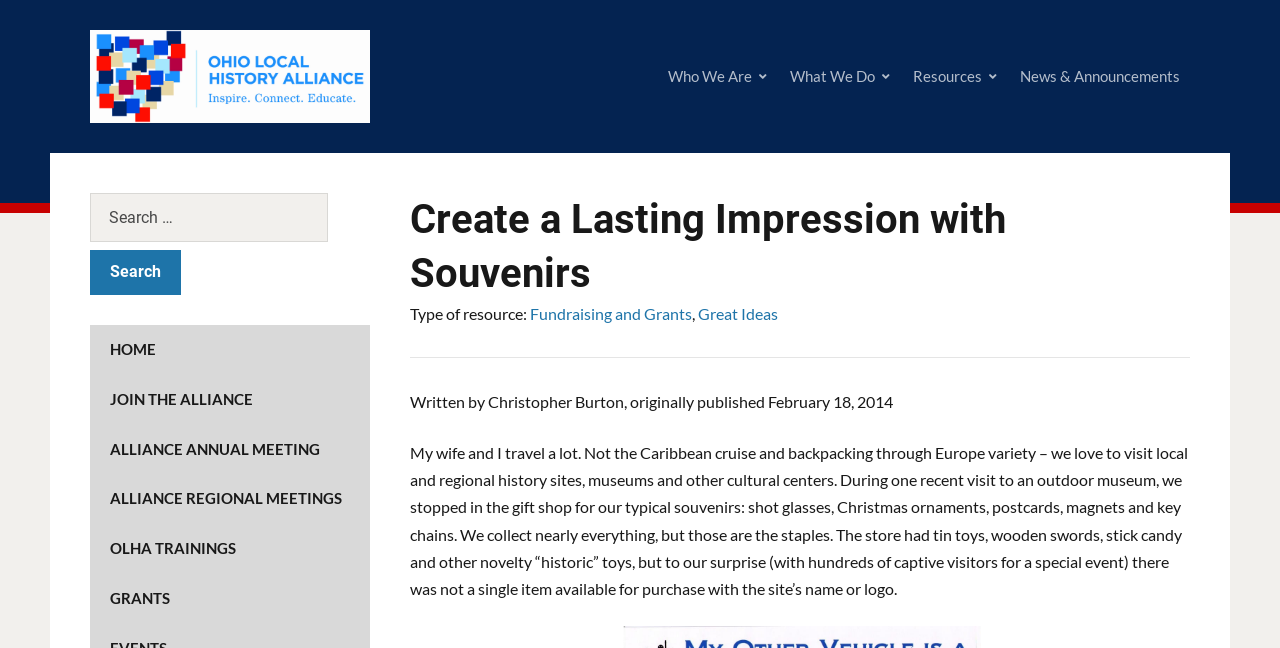Find the bounding box coordinates of the element to click in order to complete the given instruction: "Visit the Ohio Local History Alliance homepage."

[0.07, 0.1, 0.289, 0.129]